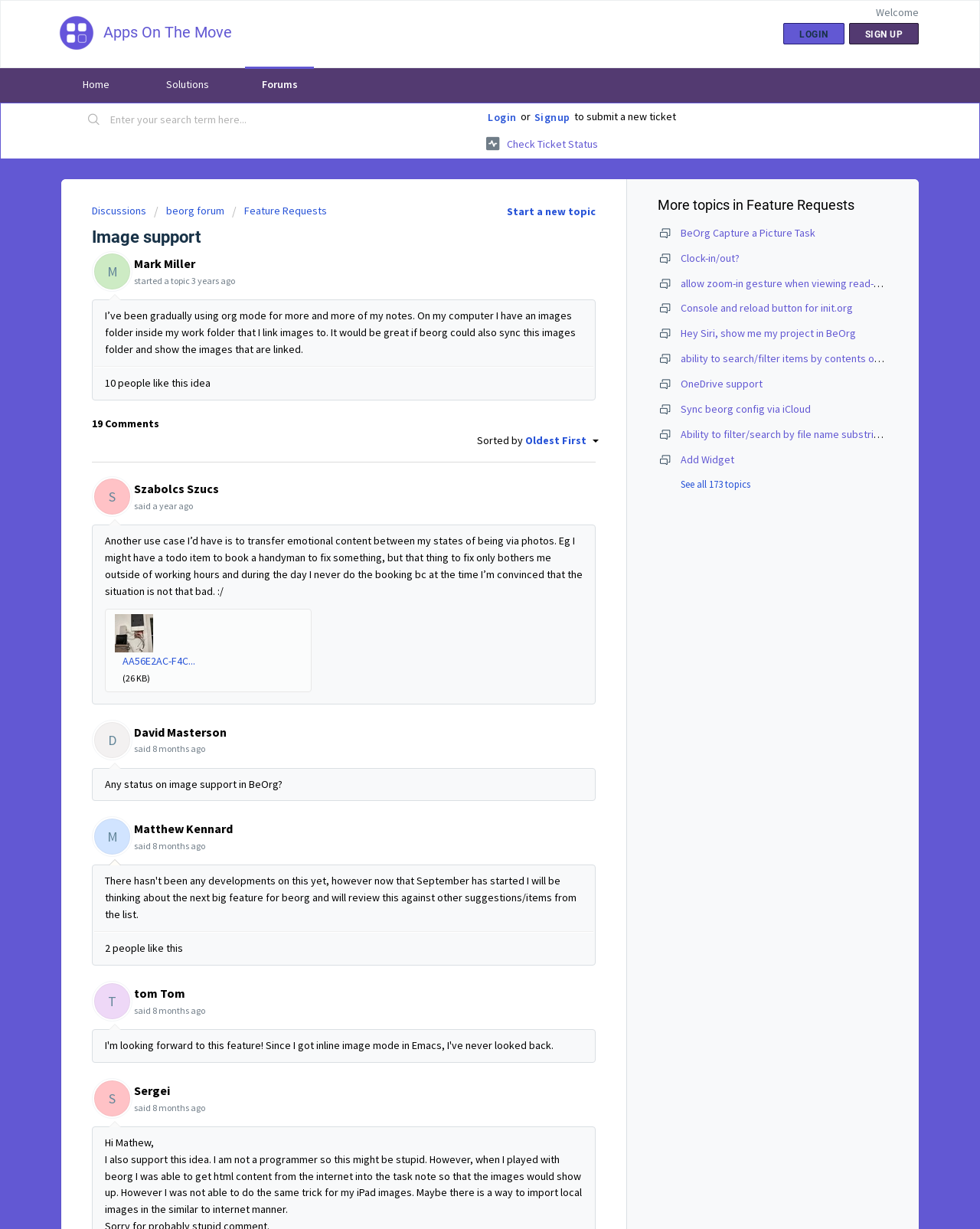Locate the coordinates of the bounding box for the clickable region that fulfills this instruction: "Start a new topic".

[0.517, 0.167, 0.608, 0.178]